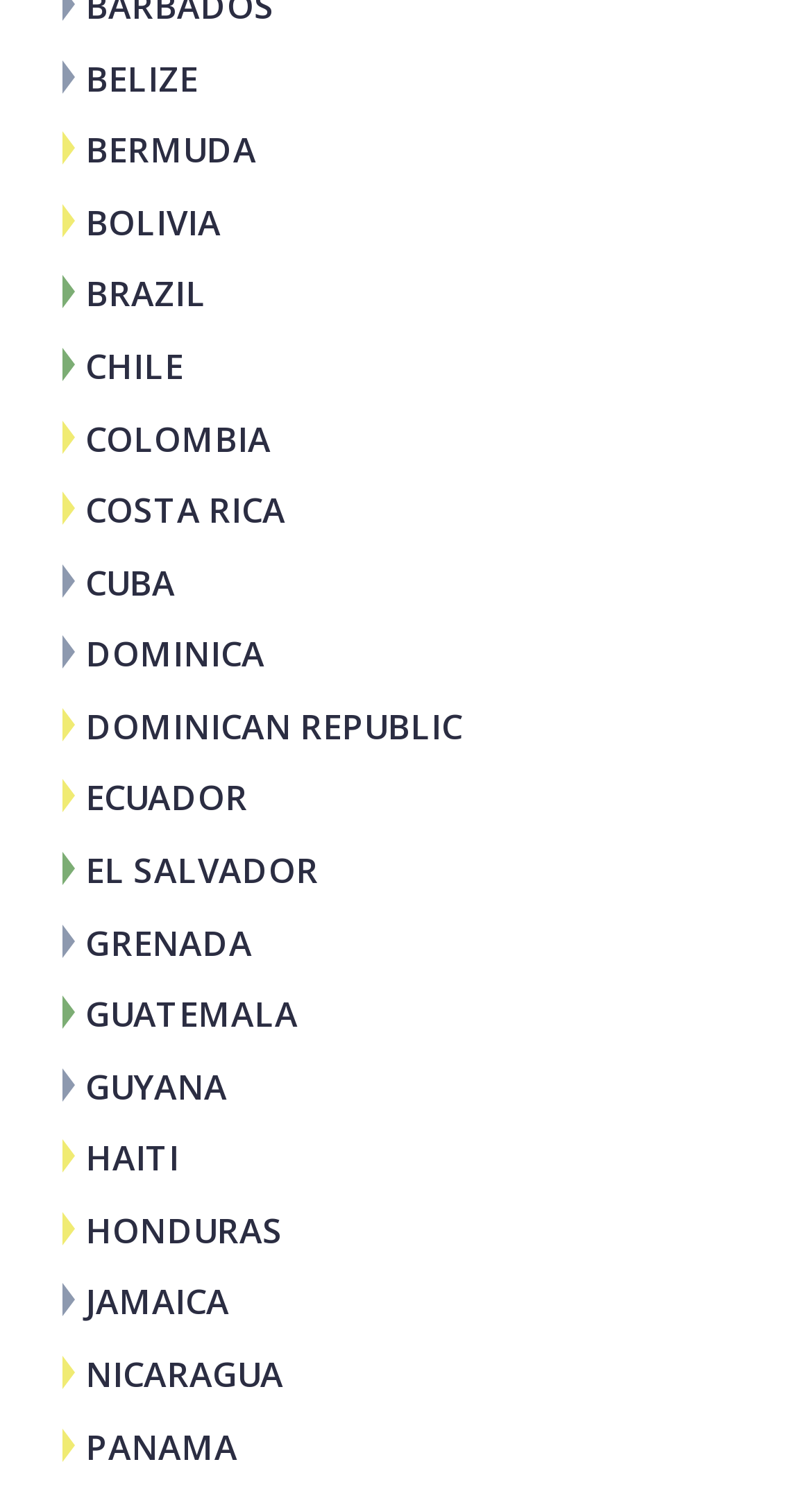Please determine the bounding box coordinates for the element that should be clicked to follow these instructions: "Click on 'For Patients'".

None